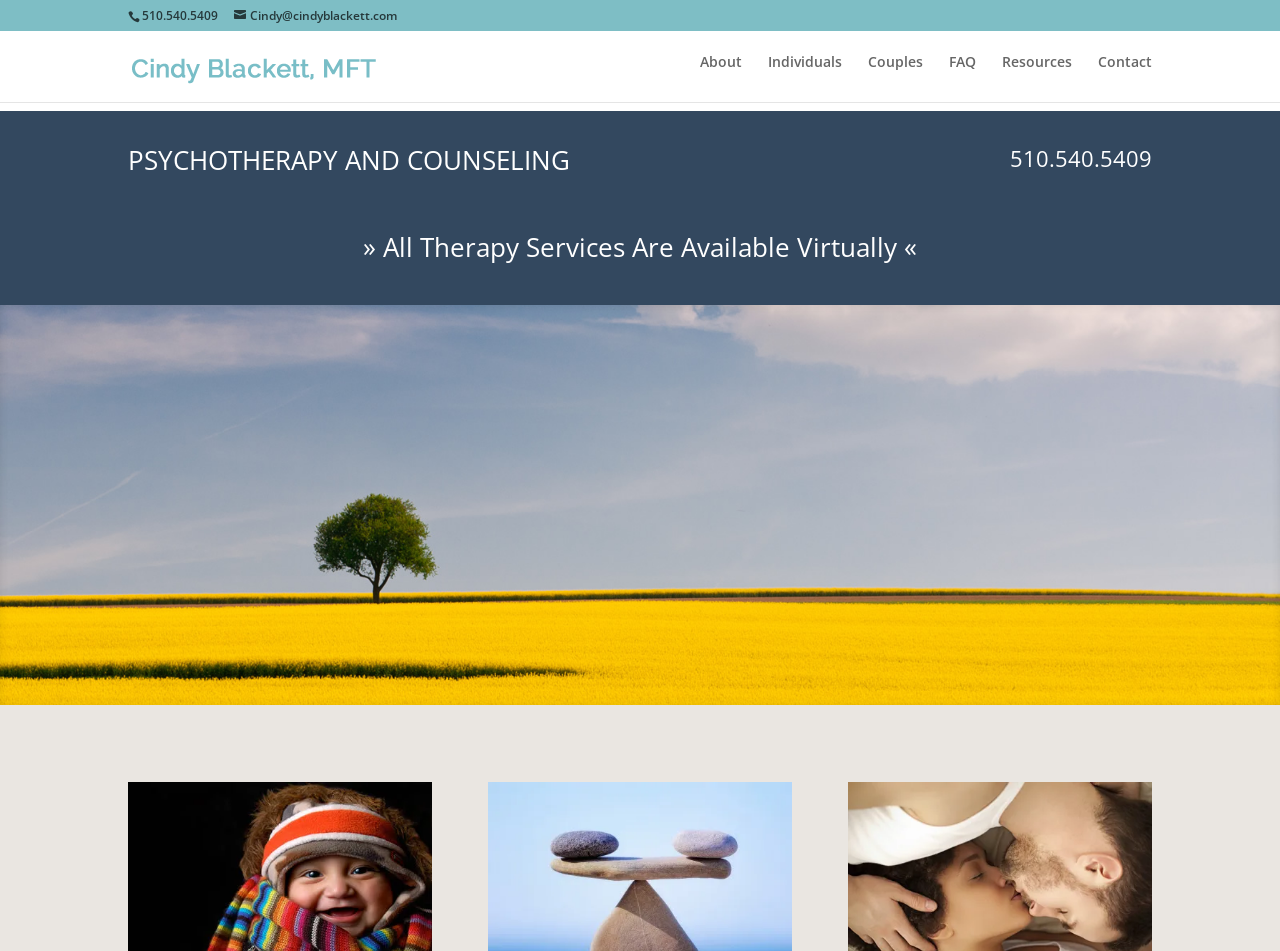Create a detailed narrative describing the layout and content of the webpage.

This webpage is about Cindy Blackett, a Licensed Marriage and Family Therapist. At the top left, there is a phone number "510.540.5409" and an email address "Cindy@cindyblackett.com" with an envelope icon. Next to the email address, there is a link to Cindy Blackett's name, accompanied by a small image of her. 

Below these elements, there is a navigation menu with six links: "About", "Individuals", "Couples", "FAQ", "Resources", and "Contact", which are evenly spaced and aligned horizontally across the page. 

On the top right, there is a search bar with a placeholder text "Search for:". 

The main content of the page is divided into three sections, each with a heading. The first section is titled "PSYCHOTHERAPY AND COUNSELING" and is located at the top center of the page. The second section has a heading with the same phone number "510.540.5409" and is positioned at the top right. The third section has a heading that mentions all therapy services being available virtually and spans across the entire width of the page, below the first two sections.